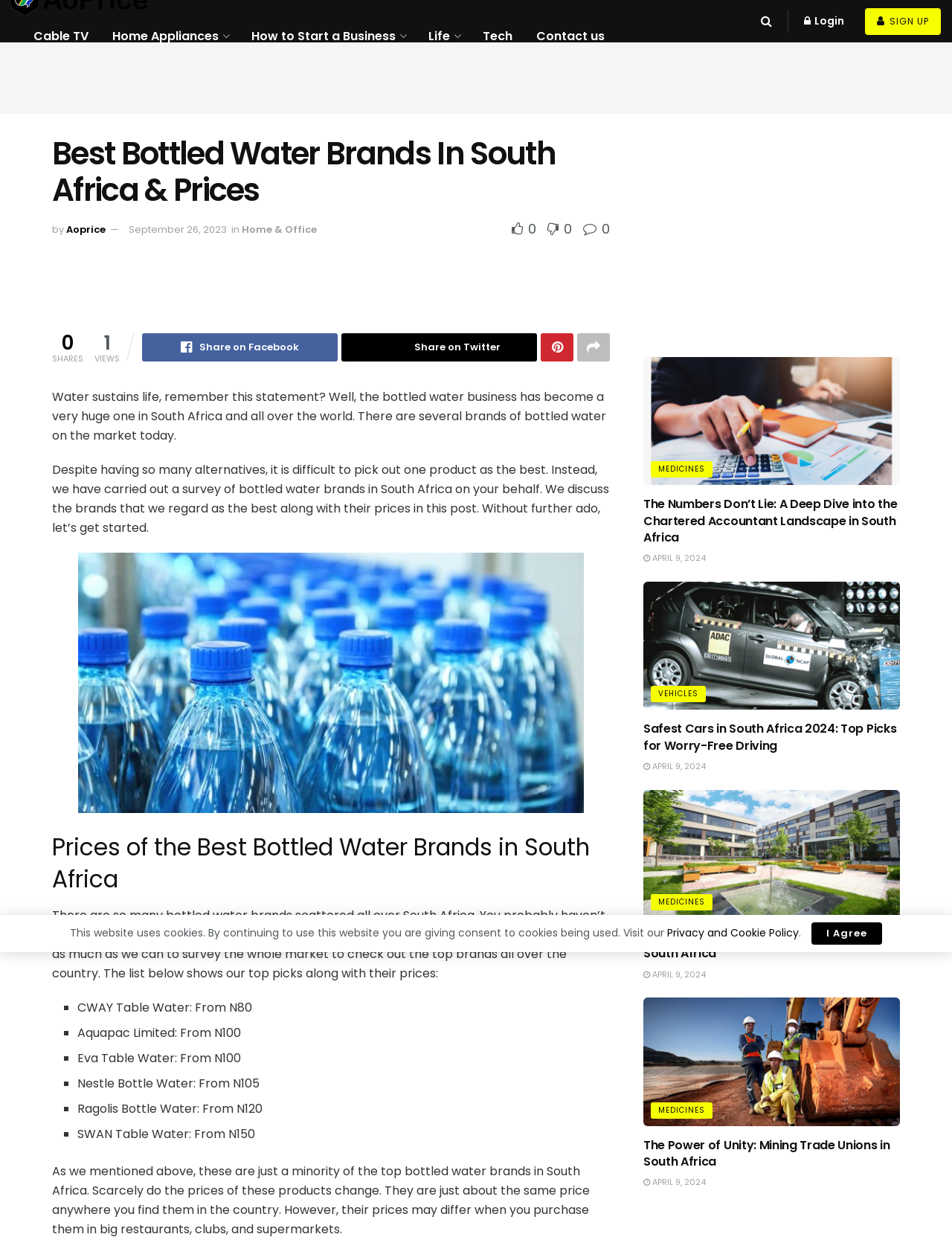Give an in-depth explanation of the webpage layout and content.

This webpage is about the best bottled water brands in South Africa and their prices. At the top, there are several links to different categories, including "Cable TV", "Home Appliances", "How to Start a Business", "Life", "Tech", and "Contact us". On the right side, there are three links: a search icon, a login link, and a sign-up link.

Below the top links, there is a heading that reads "Best Bottled Water Brands In South Africa & Prices". Next to it, there is a link to the author "Aoprice" and the date "September 26, 2023". There are also several social media links, including Facebook, Twitter, and others.

The main content of the webpage starts with a brief introduction to the bottled water business in South Africa. It then discusses the difficulty of choosing the best bottled water brand and introduces the purpose of the article, which is to survey the best bottled water brands in South Africa and their prices.

Below the introduction, there is an image related to bottled water. The article then lists the prices of several bottled water brands, including CWAY Table Water, Aquapac Limited, Eva Table Water, Nestle Bottle Water, Ragolis Bottle Water, and SWAN Table Water.

On the right side of the webpage, there are several advertisements and related articles, including "The Numbers Don't Lie: Just How Many Chartered Accountants in South Africa?", "Safest Cars in South Africa 2024: Top Picks for Worry-Free Driving", "Secure Your Future: IT Bursaries Available in South Africa", and "The Power of Unity: Mining Trade Unions in South Africa". Each article has a heading, a brief summary, and an image.

At the bottom of the webpage, there is a notice about the use of cookies and a link to the "Privacy and Cookie Policy". There is also a button that says "I Agree".